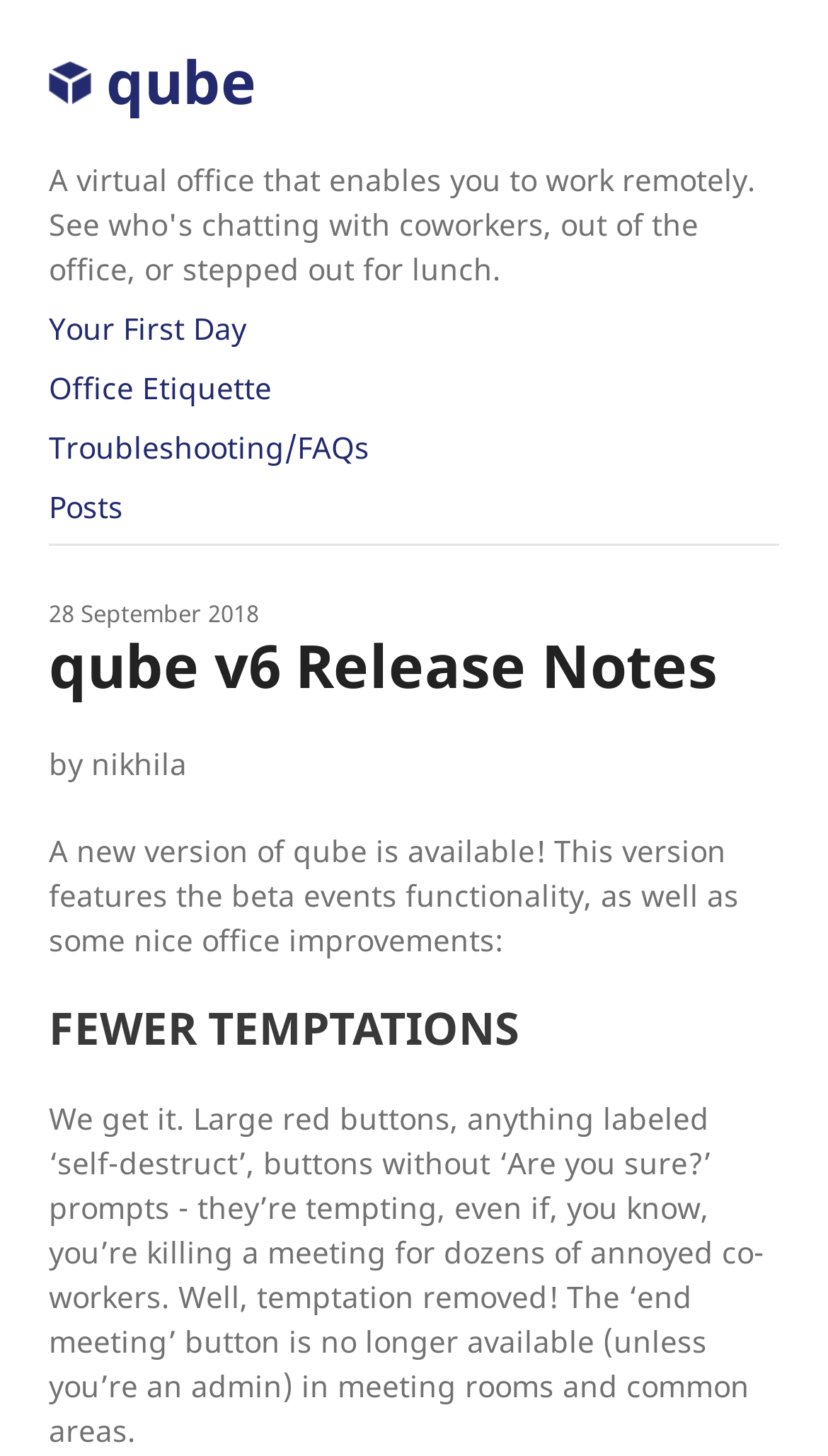Ascertain the bounding box coordinates for the UI element detailed here: "Your First Day". The coordinates should be provided as [left, top, right, bottom] with each value being a float between 0 and 1.

[0.059, 0.211, 0.297, 0.239]